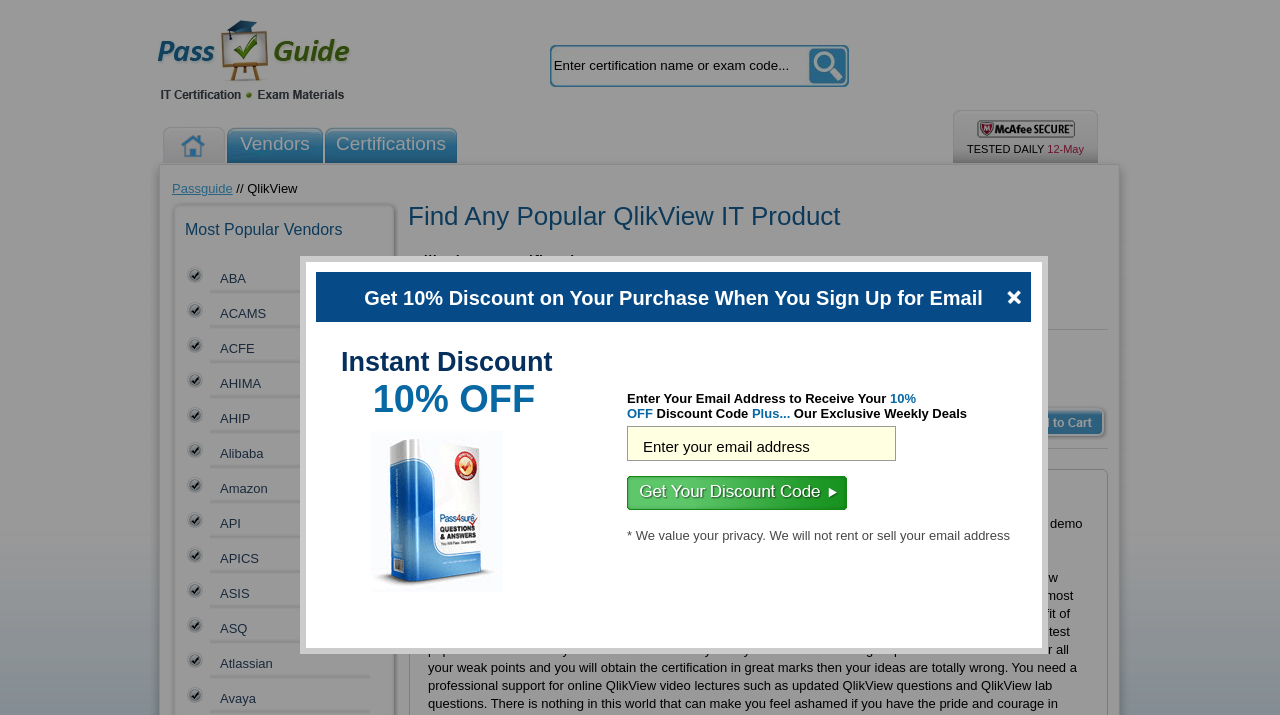Based on the element description APICS, identify the bounding box coordinates for the UI element. The coordinates should be in the format (top-left x, top-left y, bottom-right x, bottom-right y) and within the 0 to 1 range.

[0.164, 0.771, 0.202, 0.792]